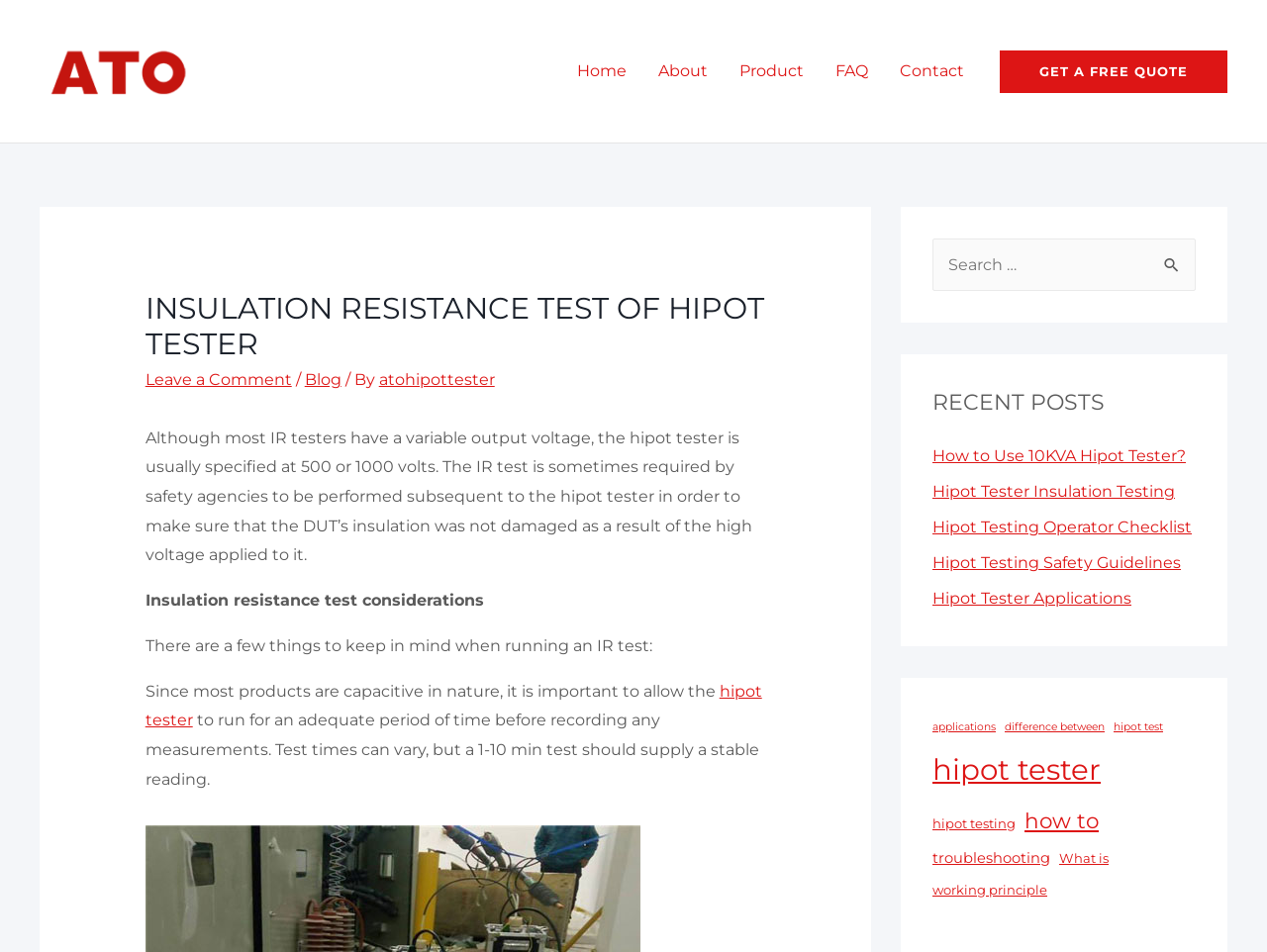How many recent posts are listed?
Give a one-word or short phrase answer based on the image.

6